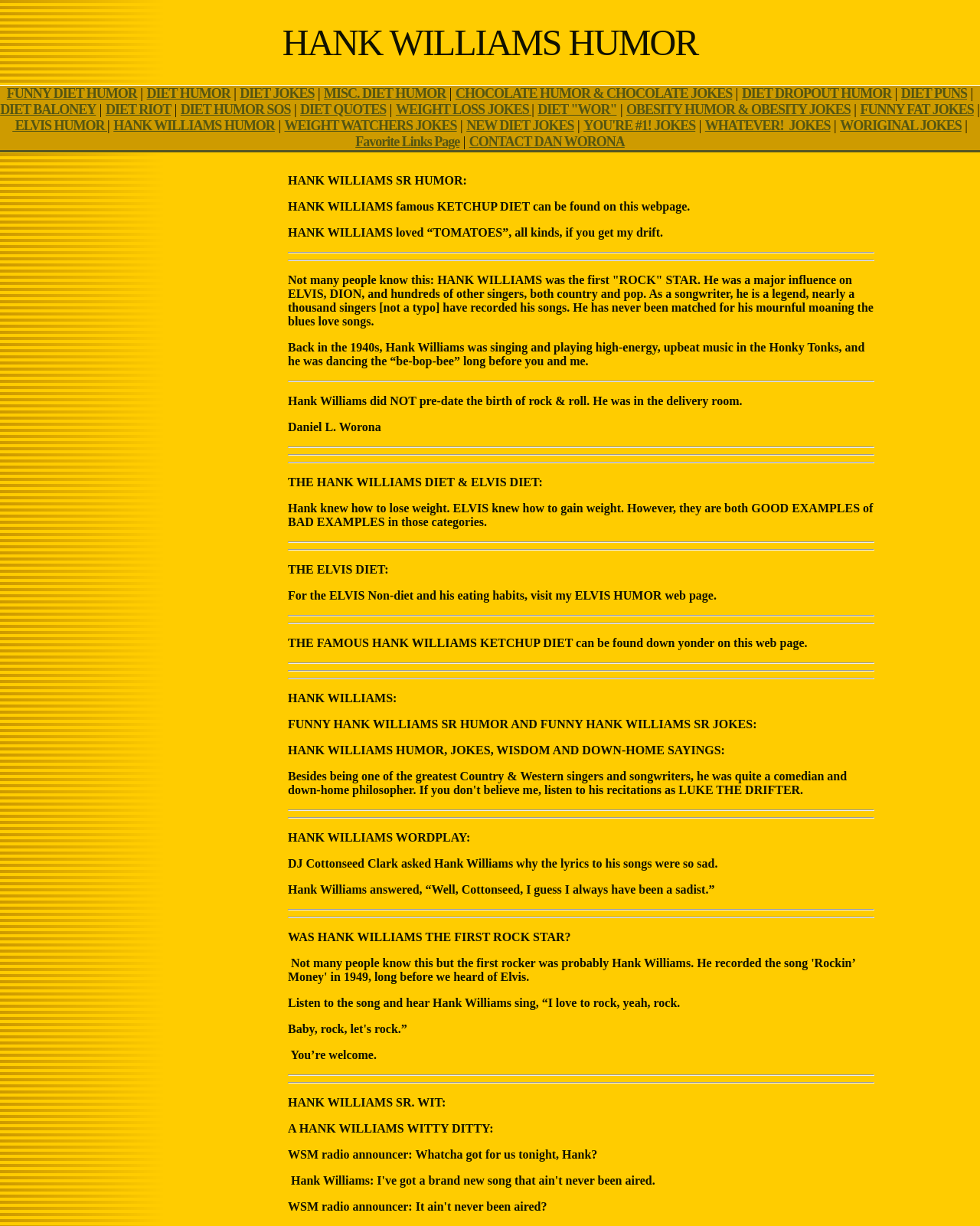Identify the bounding box coordinates of the area you need to click to perform the following instruction: "Contact Dan Worona".

[0.479, 0.109, 0.637, 0.122]